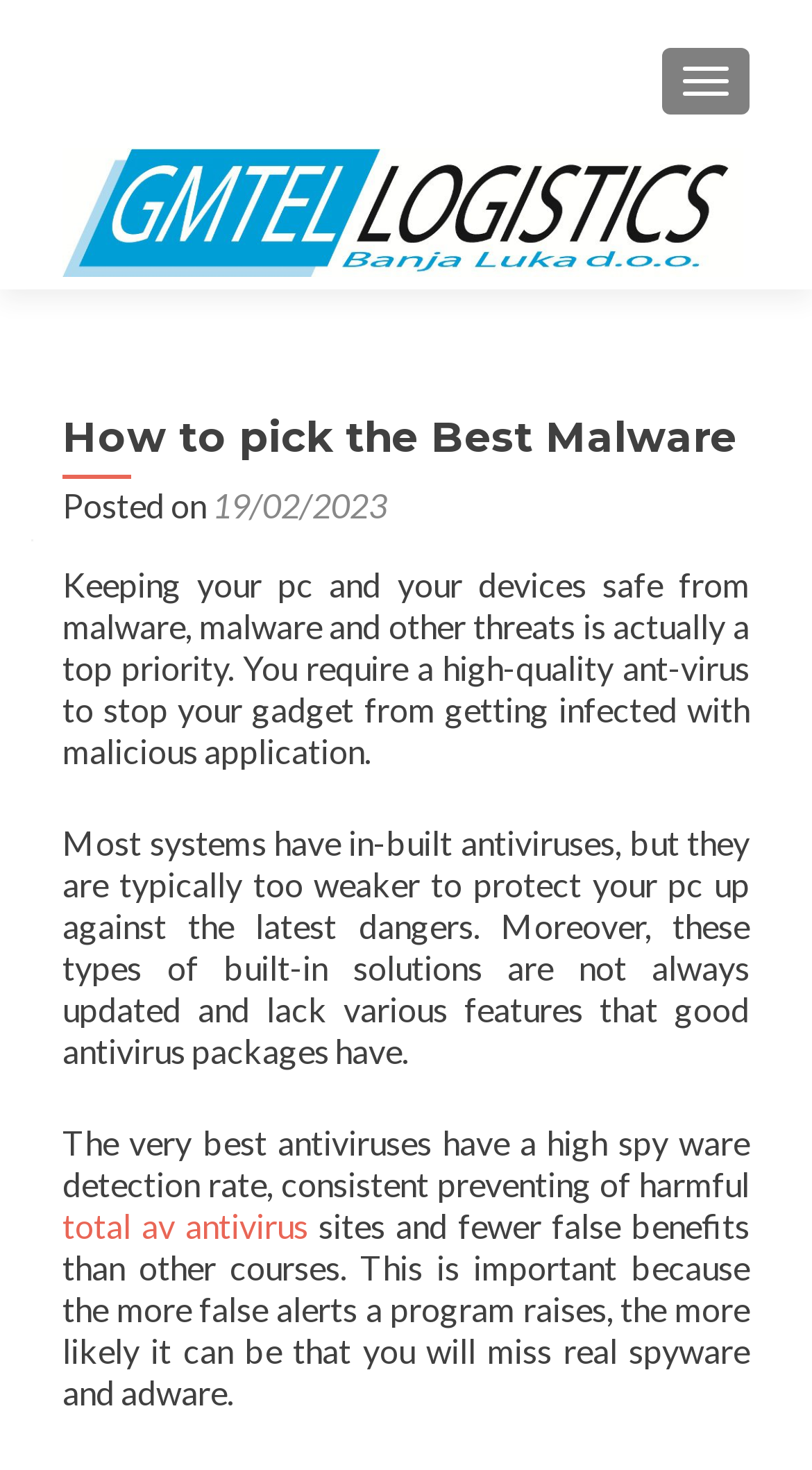Give a detailed account of the webpage, highlighting key information.

The webpage is about selecting the best malware protection for devices. At the top right corner, there is a "TOGGLE NAVIGATION" button. Below it, on the top left, is the company logo "GMTEL LOGISTICS d.o.o." with a link to the company's website. 

The main content starts with a heading "How to pick the Best Malware" followed by the date "19/02/2023" on the same line. Below the heading, there is a paragraph explaining the importance of having high-quality antivirus software to protect devices from malware and other threats. 

The next paragraph discusses the limitations of built-in antivirus solutions and the need for more advanced features. The third paragraph highlights the key characteristics of the best antivirus software, including a high spyware detection rate and consistent prevention of harmful sites. 

Within the third paragraph, there is a link to "total av antivirus" which is likely a recommended antivirus solution. The text continues to explain the importance of minimizing false alerts in antivirus software to ensure real threats are not missed.